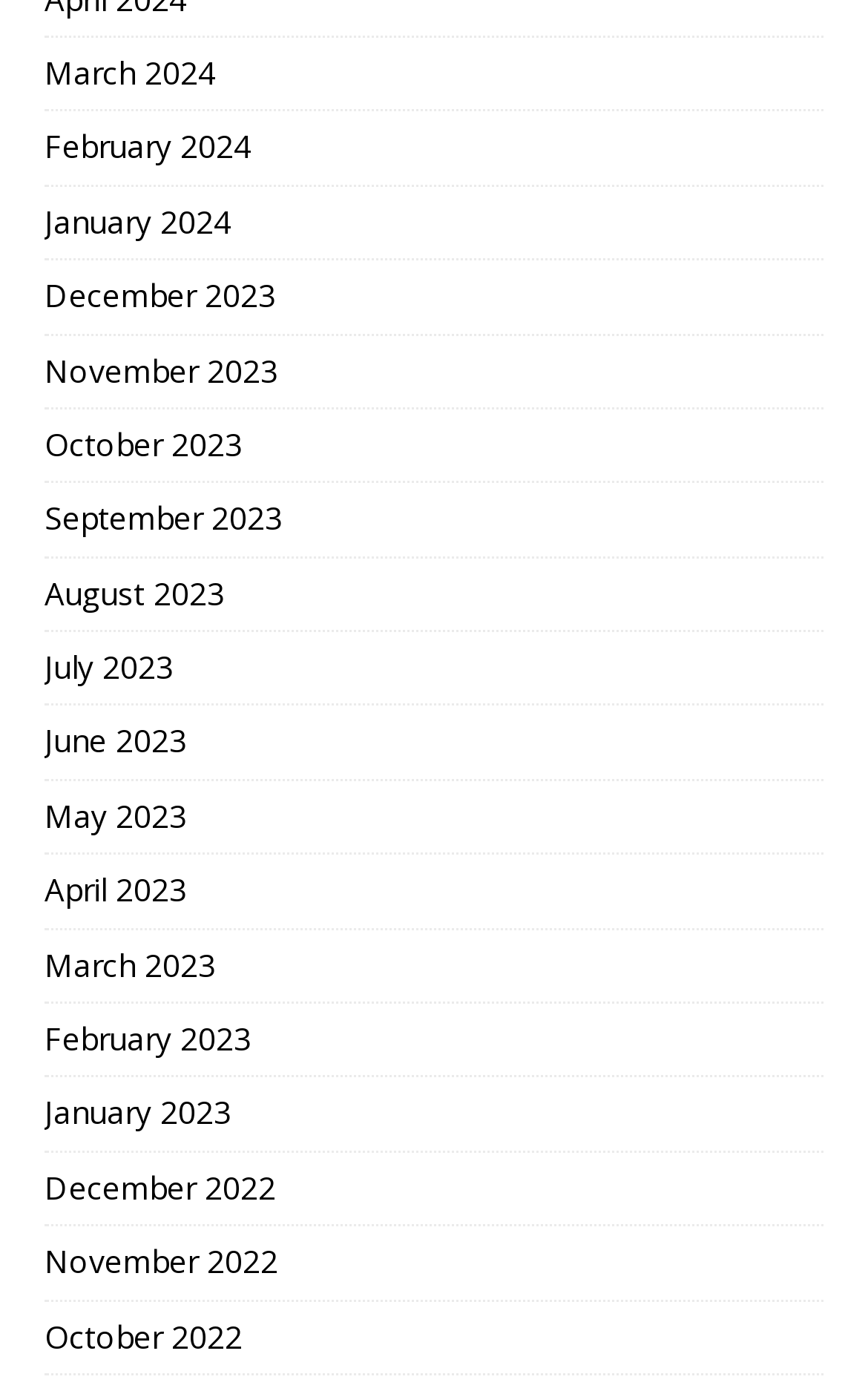Show me the bounding box coordinates of the clickable region to achieve the task as per the instruction: "browse December 2022".

[0.051, 0.828, 0.949, 0.88]